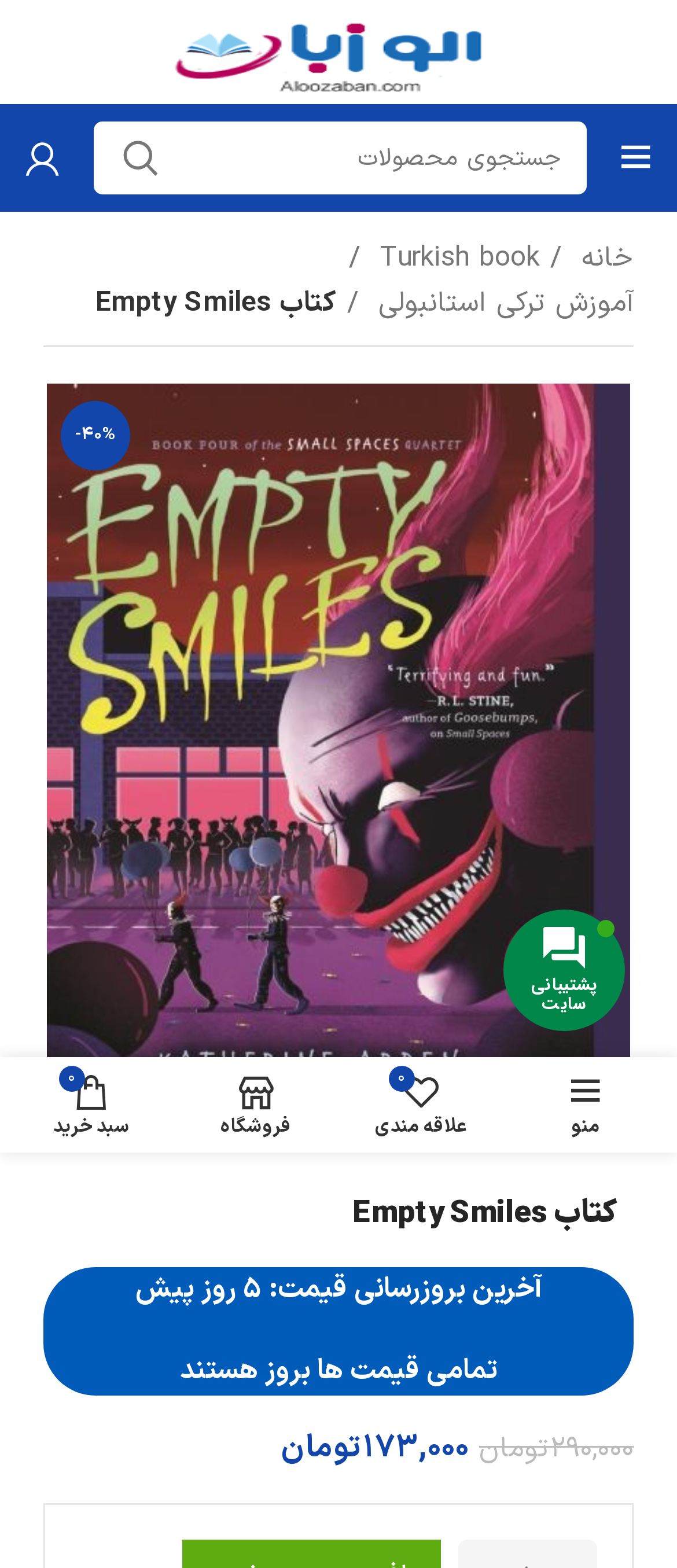Please locate the clickable area by providing the bounding box coordinates to follow this instruction: "add to cart".

[0.0, 0.674, 1.0, 0.721]